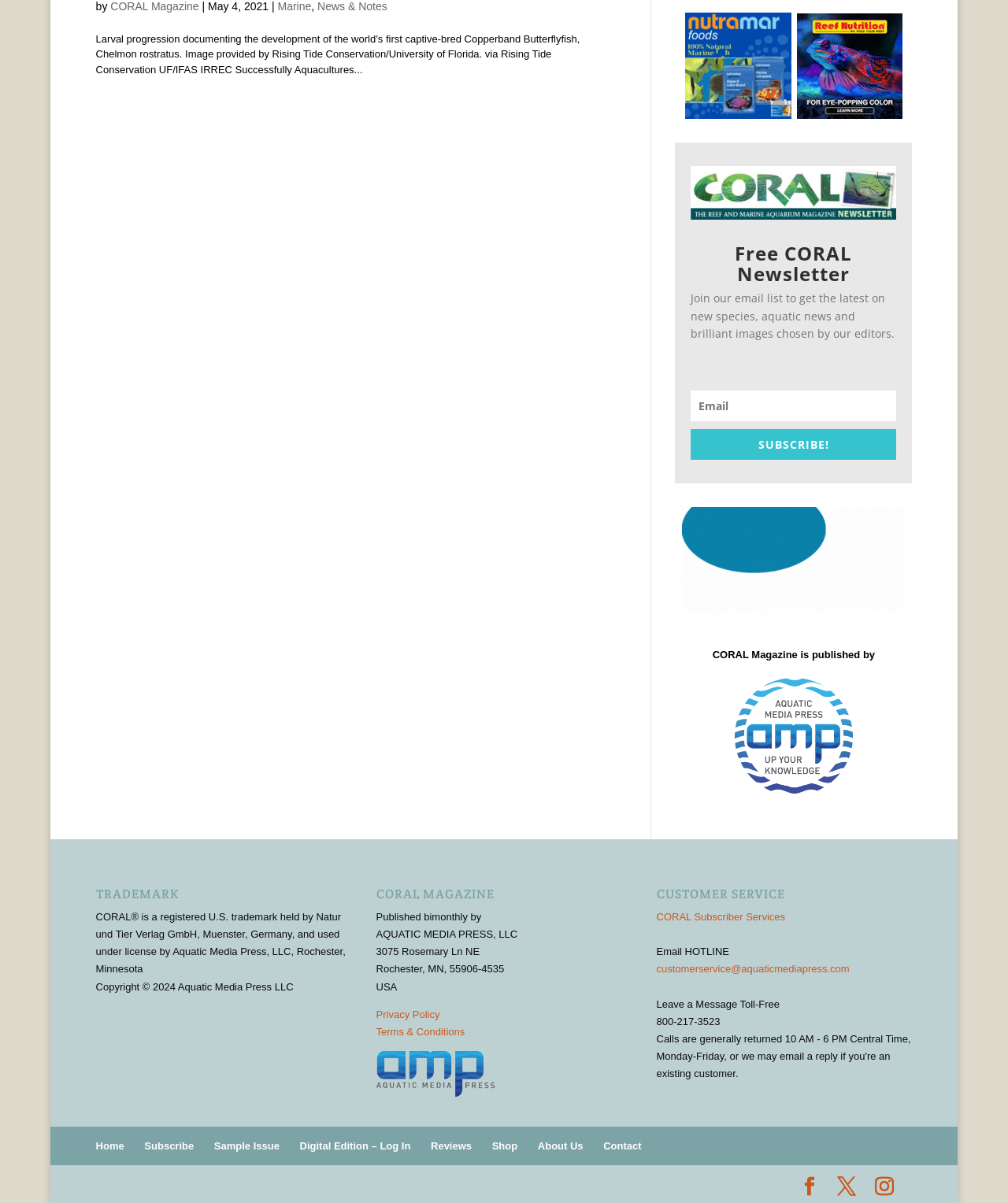Identify the bounding box for the described UI element. Provide the coordinates in (top-left x, top-left y, bottom-right x, bottom-right y) format with values ranging from 0 to 1: Instagram

[0.868, 0.979, 0.887, 0.994]